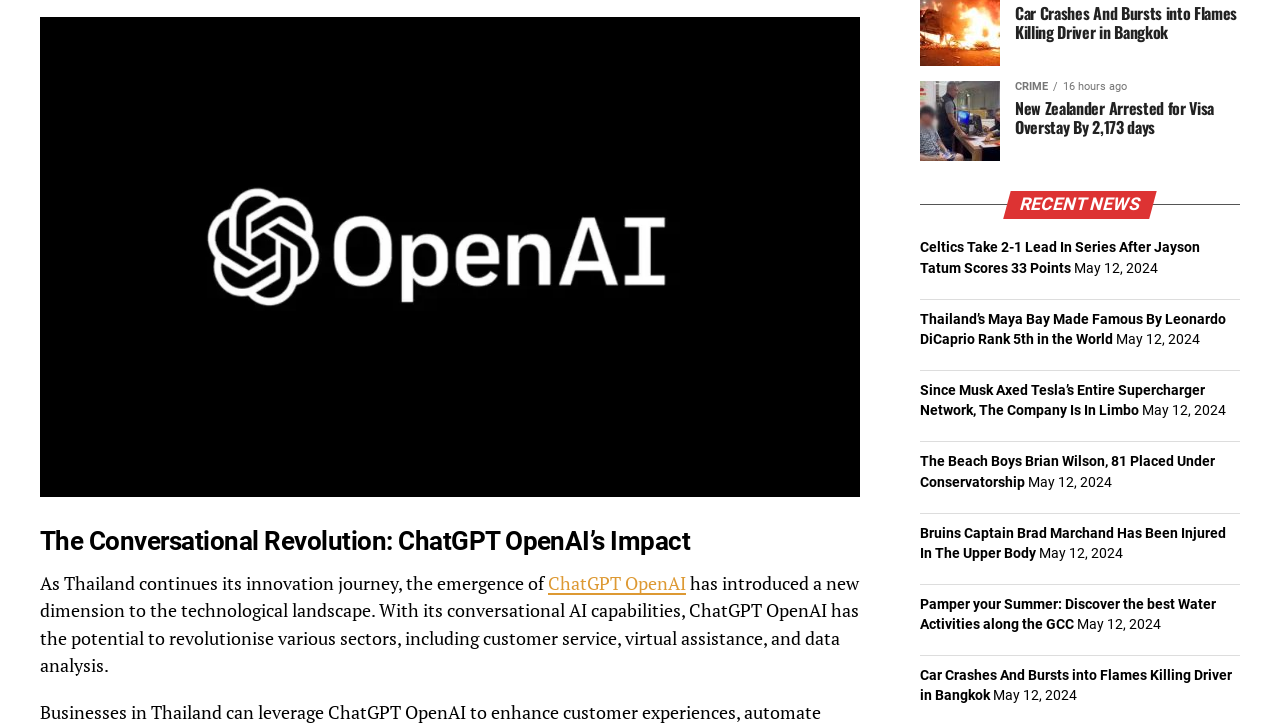Predict the bounding box coordinates for the UI element described as: "ChatGPT OpenAI". The coordinates should be four float numbers between 0 and 1, presented as [left, top, right, bottom].

[0.428, 0.788, 0.536, 0.82]